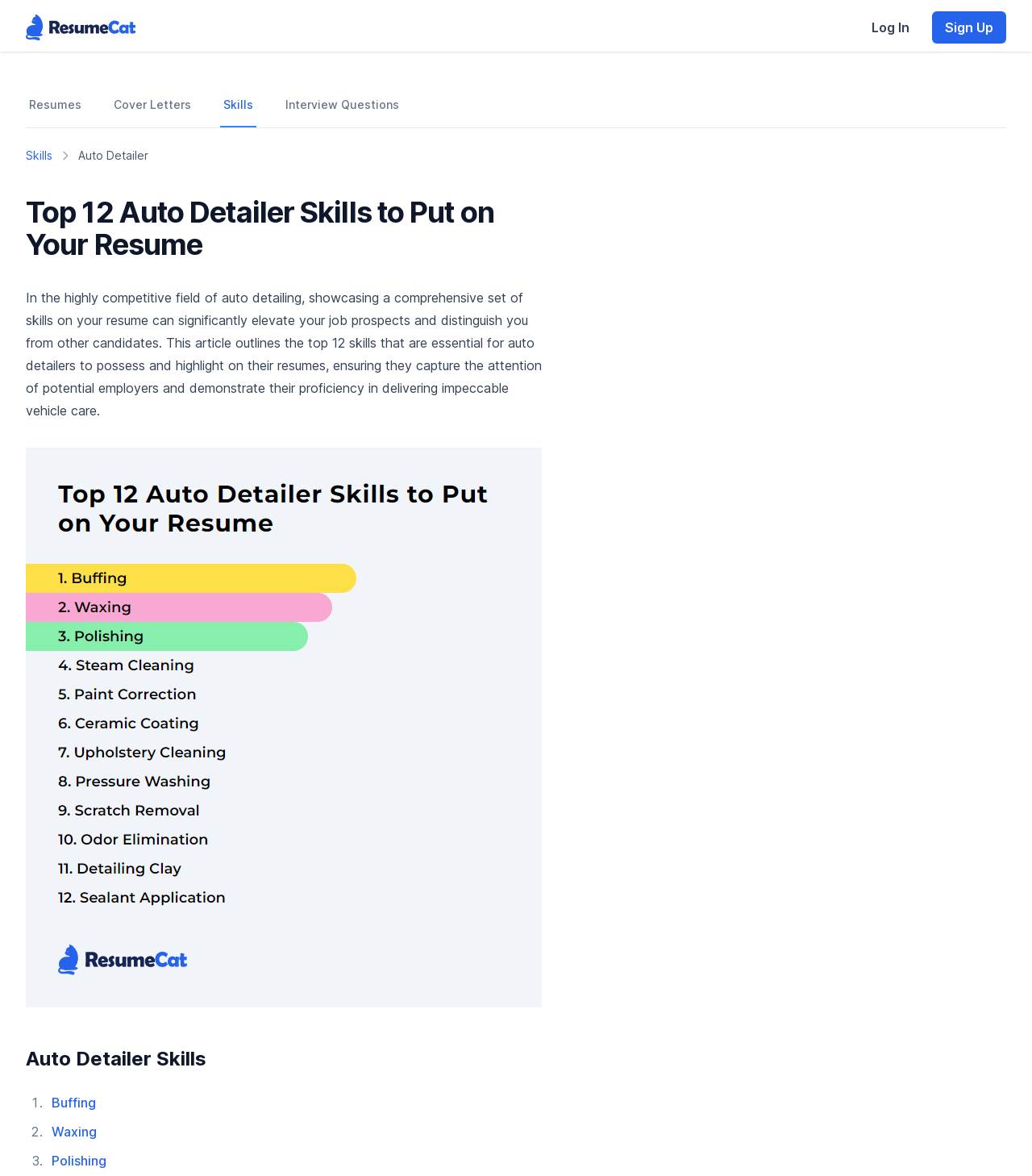Determine the bounding box coordinates for the area that needs to be clicked to fulfill this task: "Explore Auto Detailer Skills". The coordinates must be given as four float numbers between 0 and 1, i.e., [left, top, right, bottom].

[0.025, 0.89, 0.533, 0.912]